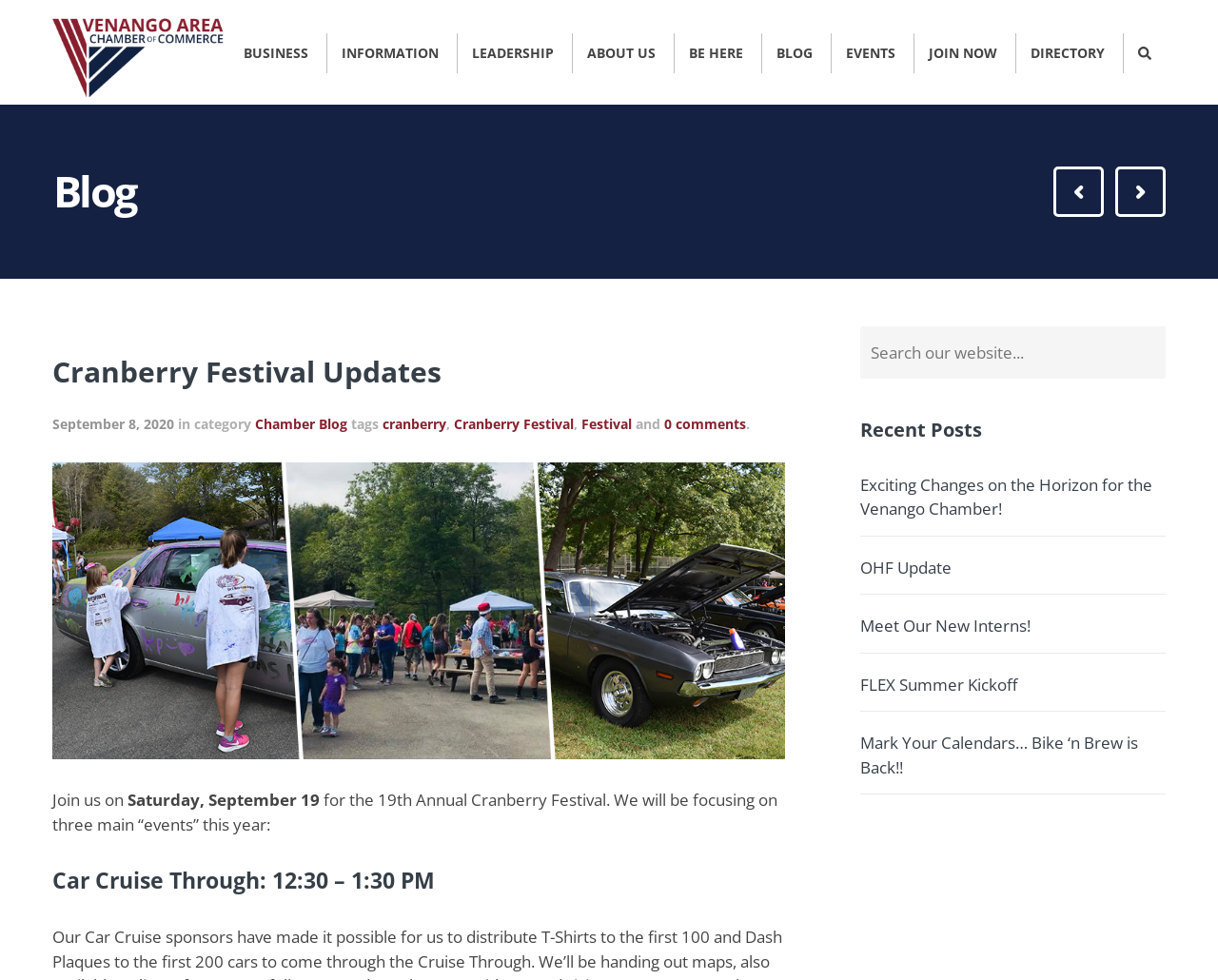Using the provided description: "ABOUT US", find the bounding box coordinates of the corresponding UI element. The output should be four float numbers between 0 and 1, in the format [left, top, right, bottom].

[0.47, 0.034, 0.55, 0.075]